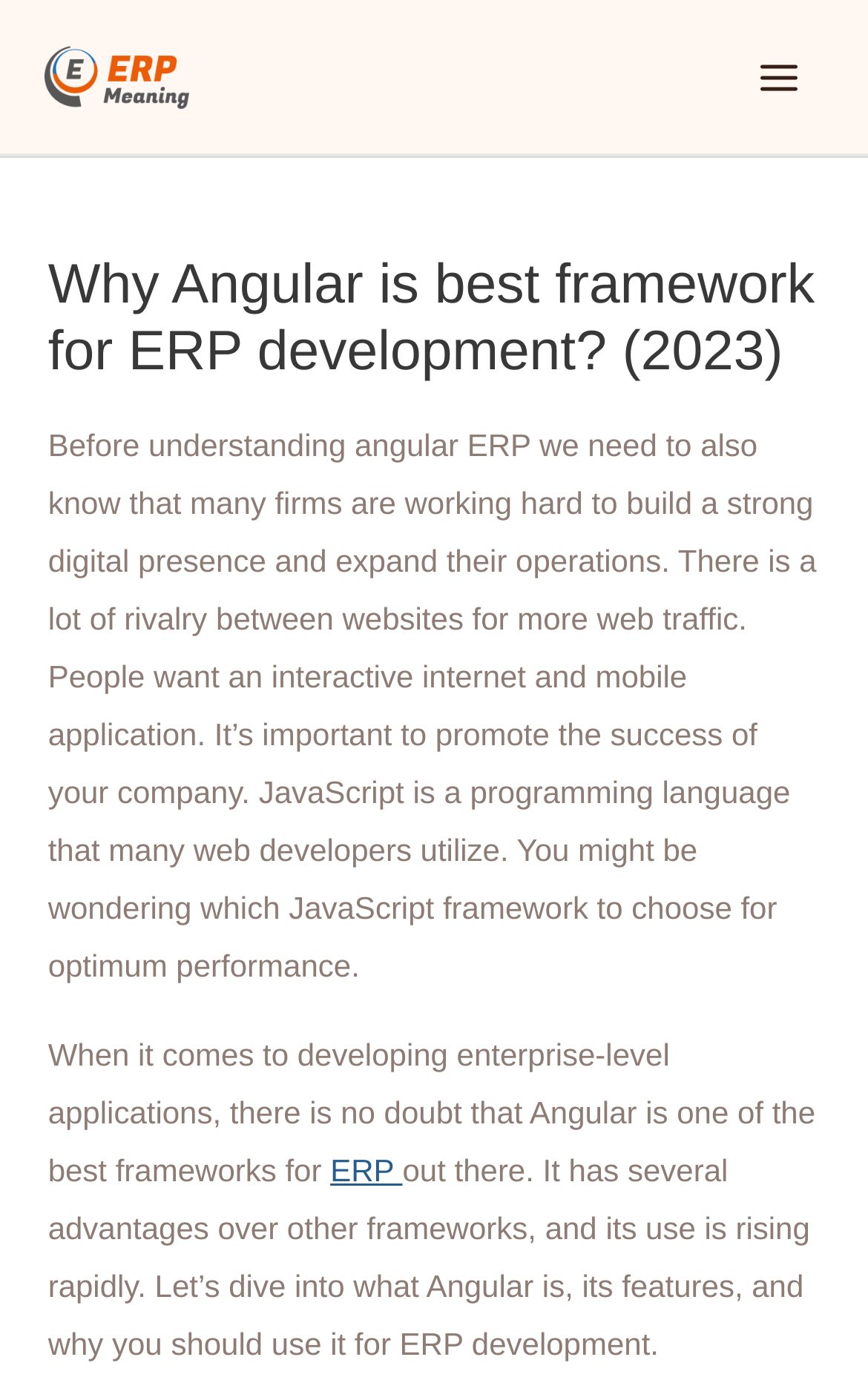What is the purpose of JavaScript in web development?
Examine the image closely and answer the question with as much detail as possible.

According to the text on the webpage, JavaScript is a programming language used by many web developers to create interactive internet and mobile applications. This suggests that JavaScript plays a crucial role in enhancing user experience and creating dynamic web applications.